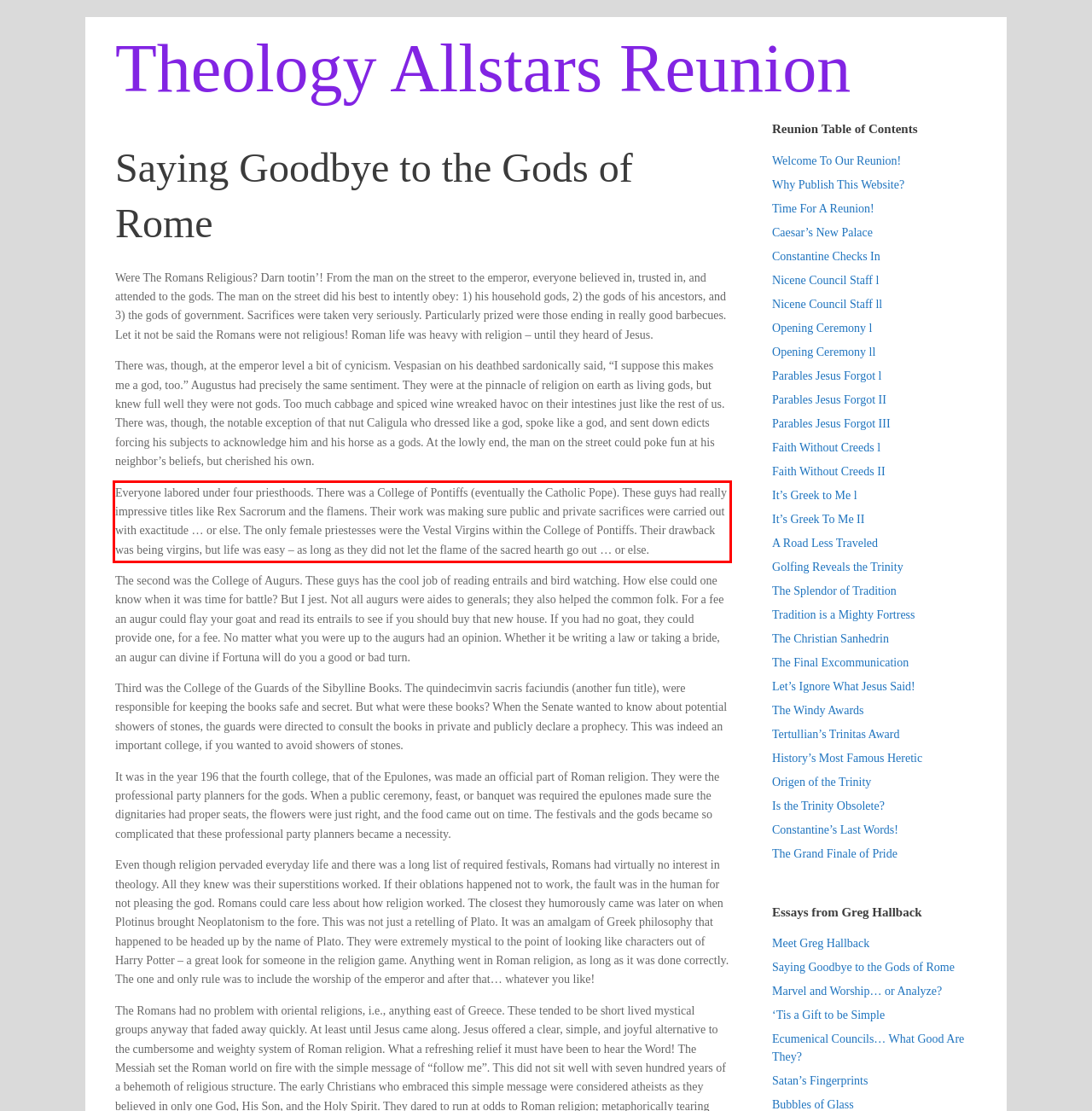Given the screenshot of the webpage, identify the red bounding box, and recognize the text content inside that red bounding box.

Everyone labored under four priesthoods. There was a College of Pontiffs (eventually the Catholic Pope). These guys had really impressive titles like Rex Sacrorum and the flamens. Their work was making sure public and private sacrifices were carried out with exactitude … or else. The only female priestesses were the Vestal Virgins within the College of Pontiffs. Their drawback was being virgins, but life was easy – as long as they did not let the flame of the sacred hearth go out … or else.